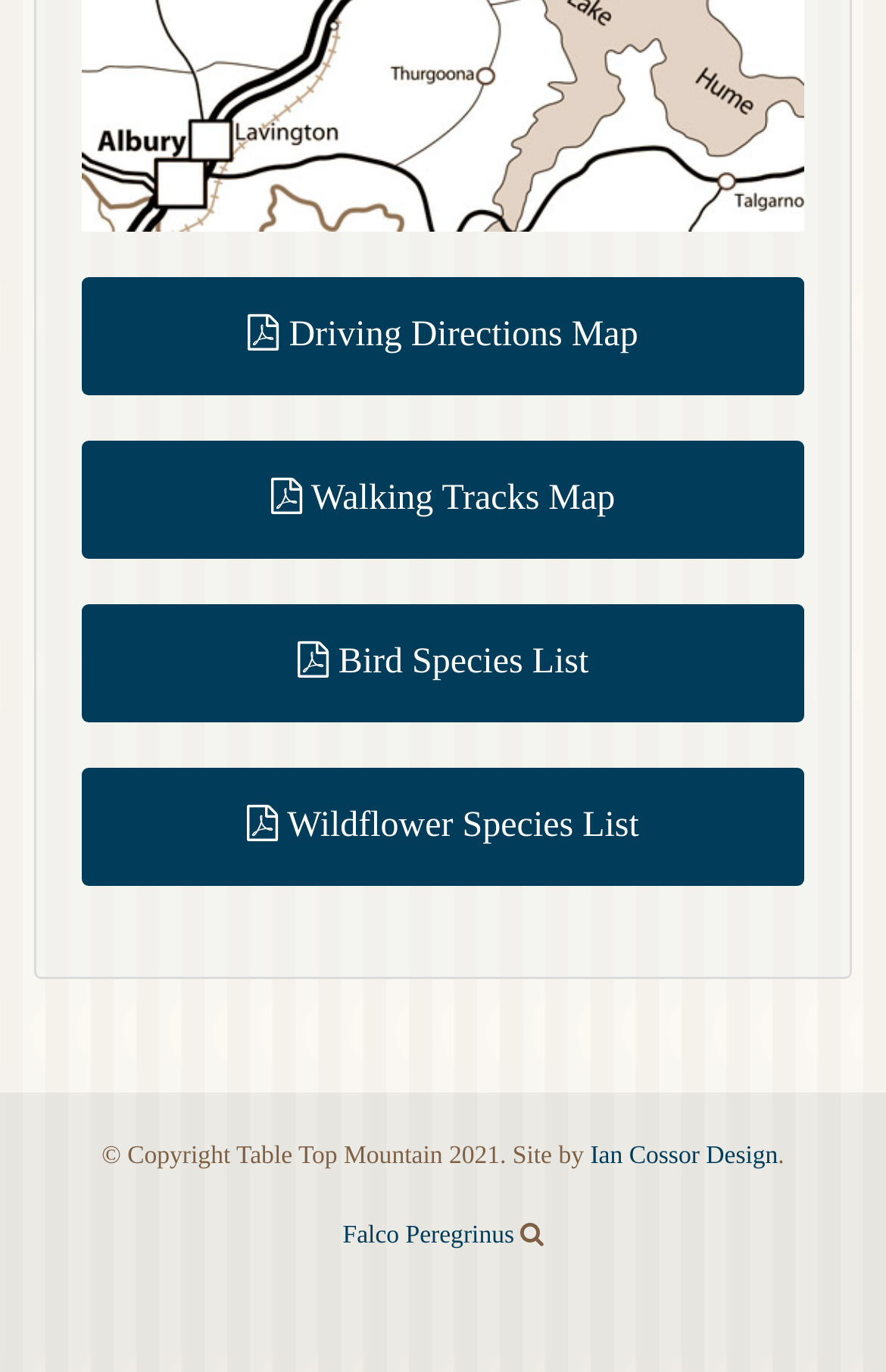Please give a one-word or short phrase response to the following question: 
How many links are present at the bottom of the webpage?

2